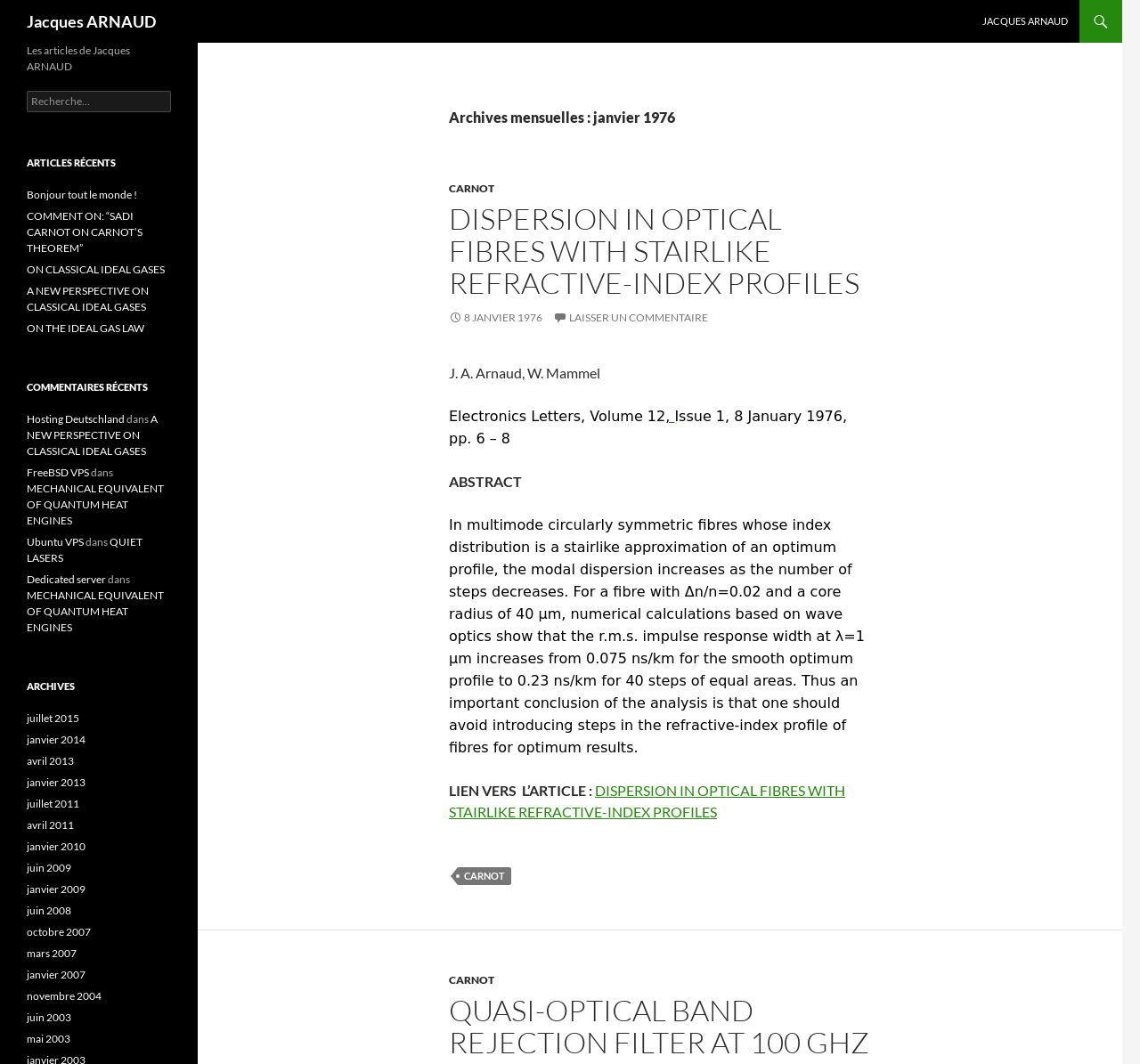Can you find the bounding box coordinates for the element that needs to be clicked to execute this instruction: "Leave a comment"? The coordinates should be given as four float numbers between 0 and 1, i.e., [left, top, right, bottom].

[0.485, 0.292, 0.621, 0.305]